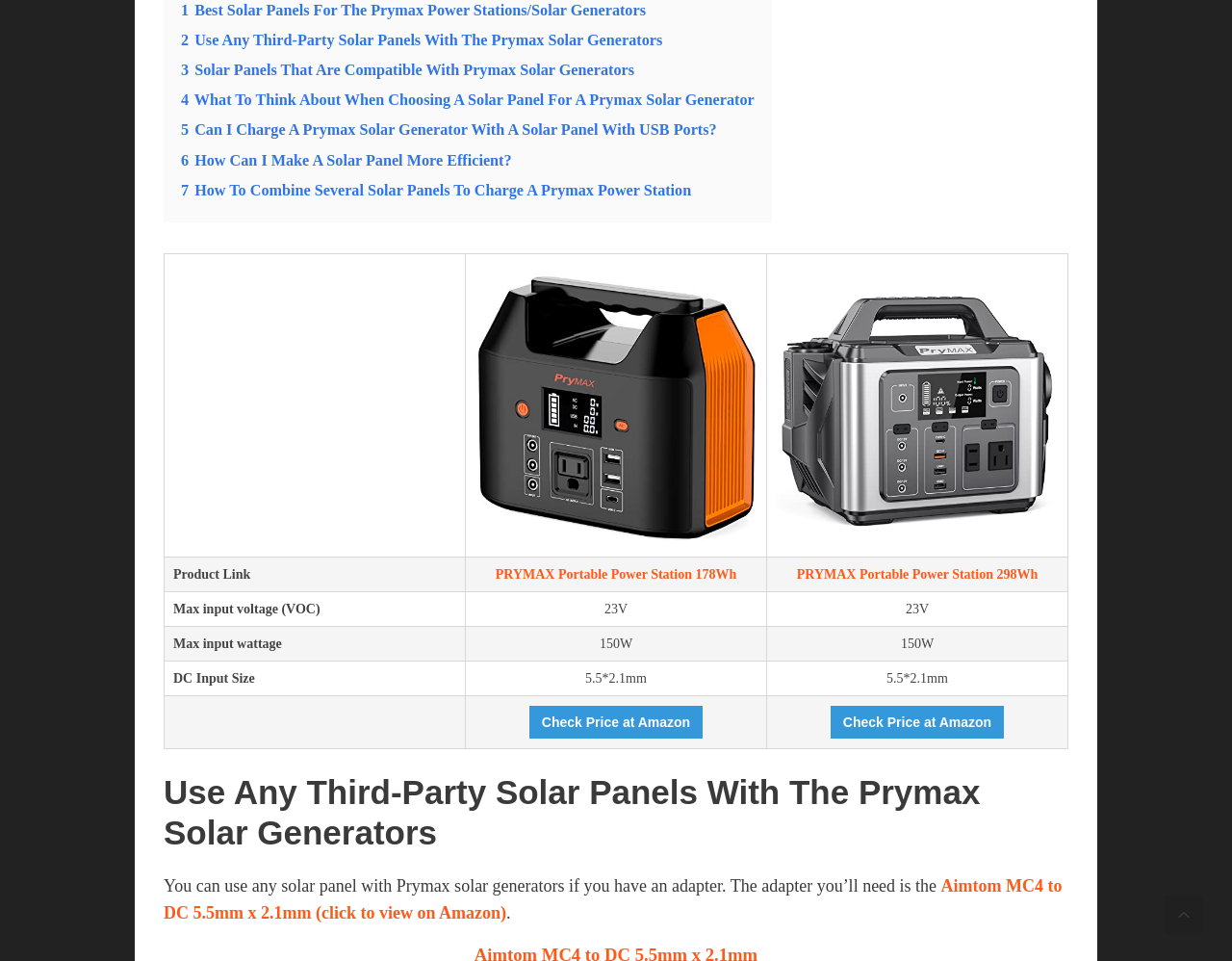Based on what you see in the screenshot, provide a thorough answer to this question: What is the DC input size for Prymax power stations?

I examined the table and found the row with the label 'DC Input Size' and saw that the value for both Prymax power stations is 5.5*2.1mm.